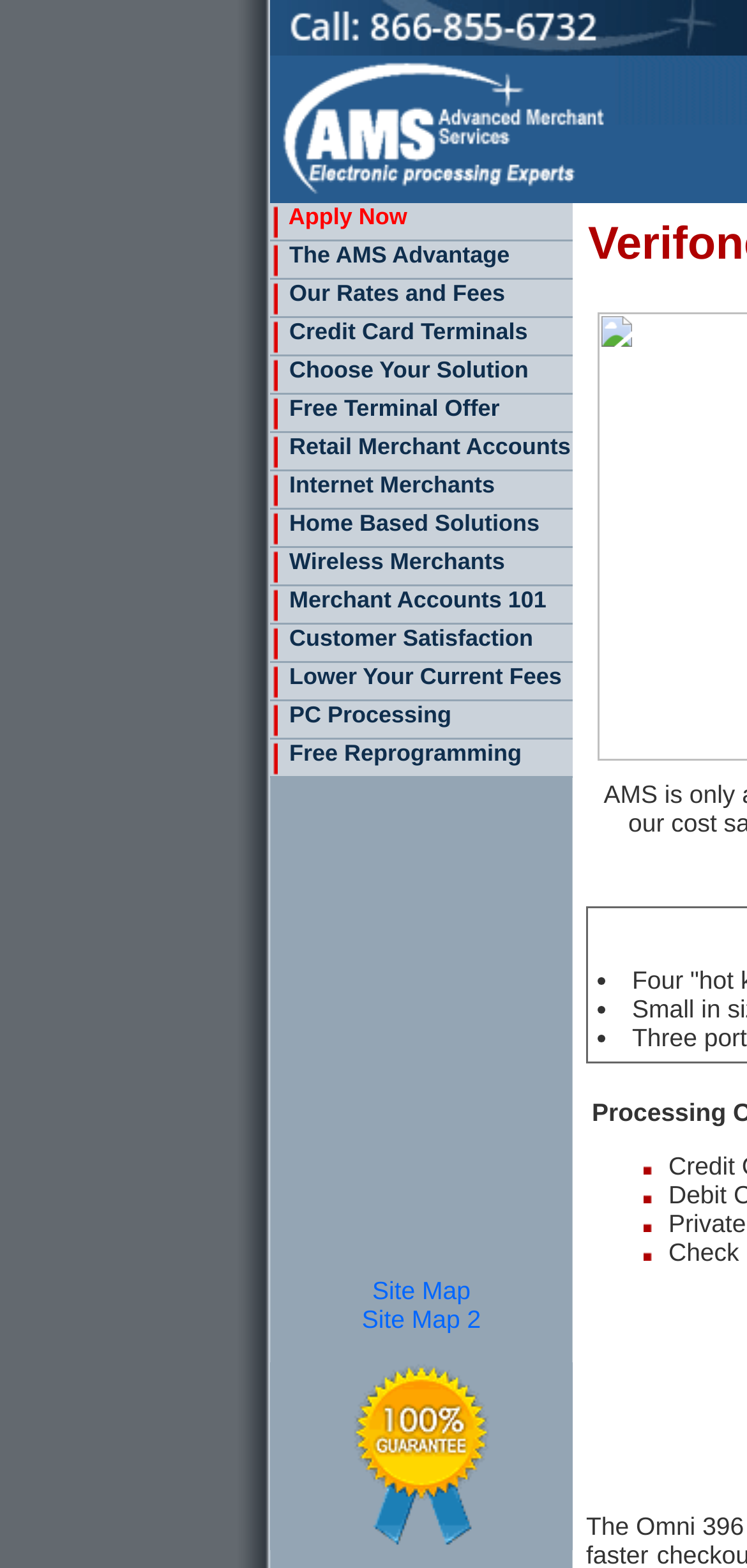Find the bounding box coordinates for the HTML element described as: "Merchant Accounts 101". The coordinates should consist of four float values between 0 and 1, i.e., [left, top, right, bottom].

[0.362, 0.374, 0.767, 0.398]